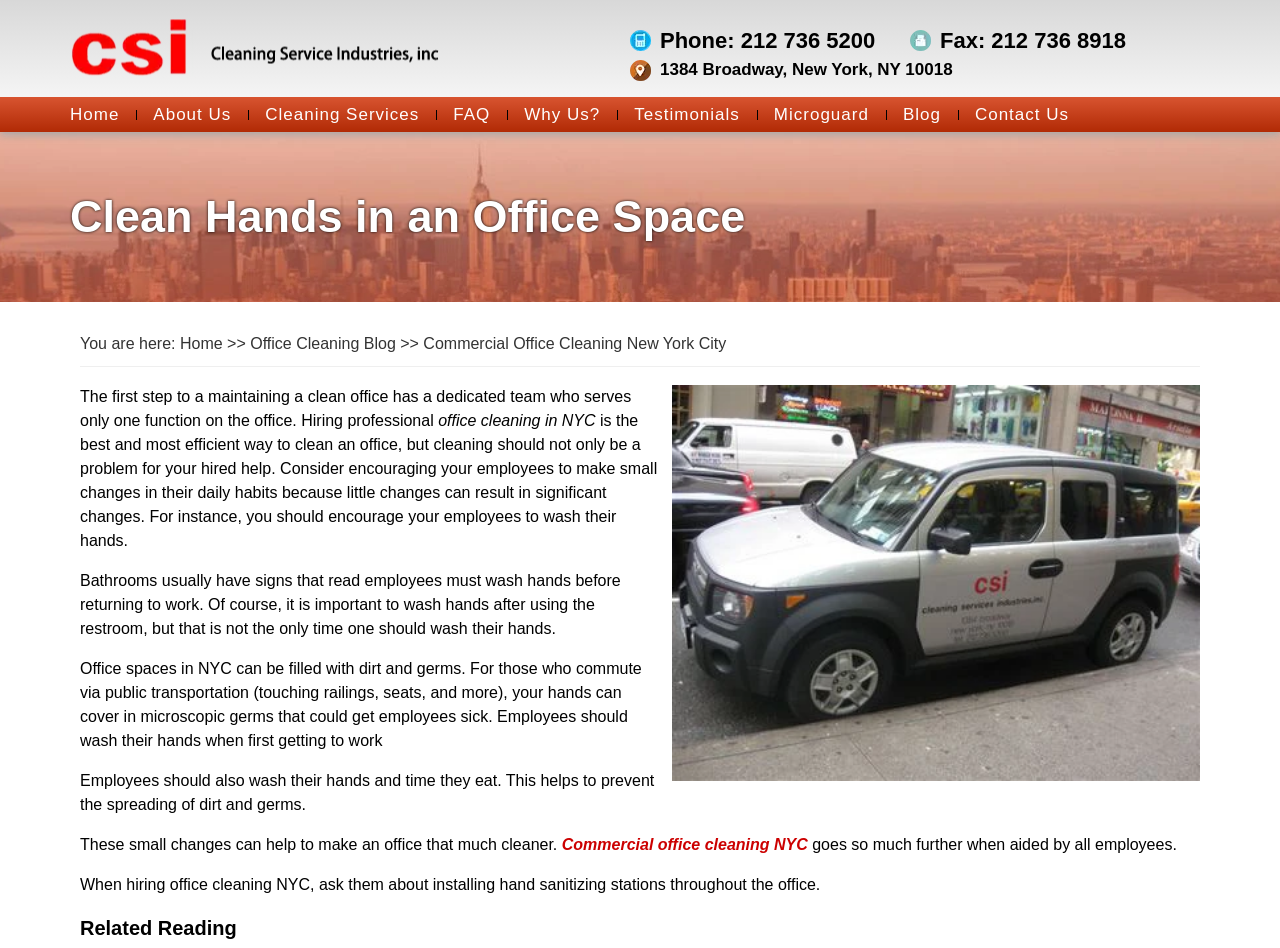Give a concise answer using one word or a phrase to the following question:
What is recommended to prevent the spreading of dirt and germs in the office?

Washing hands